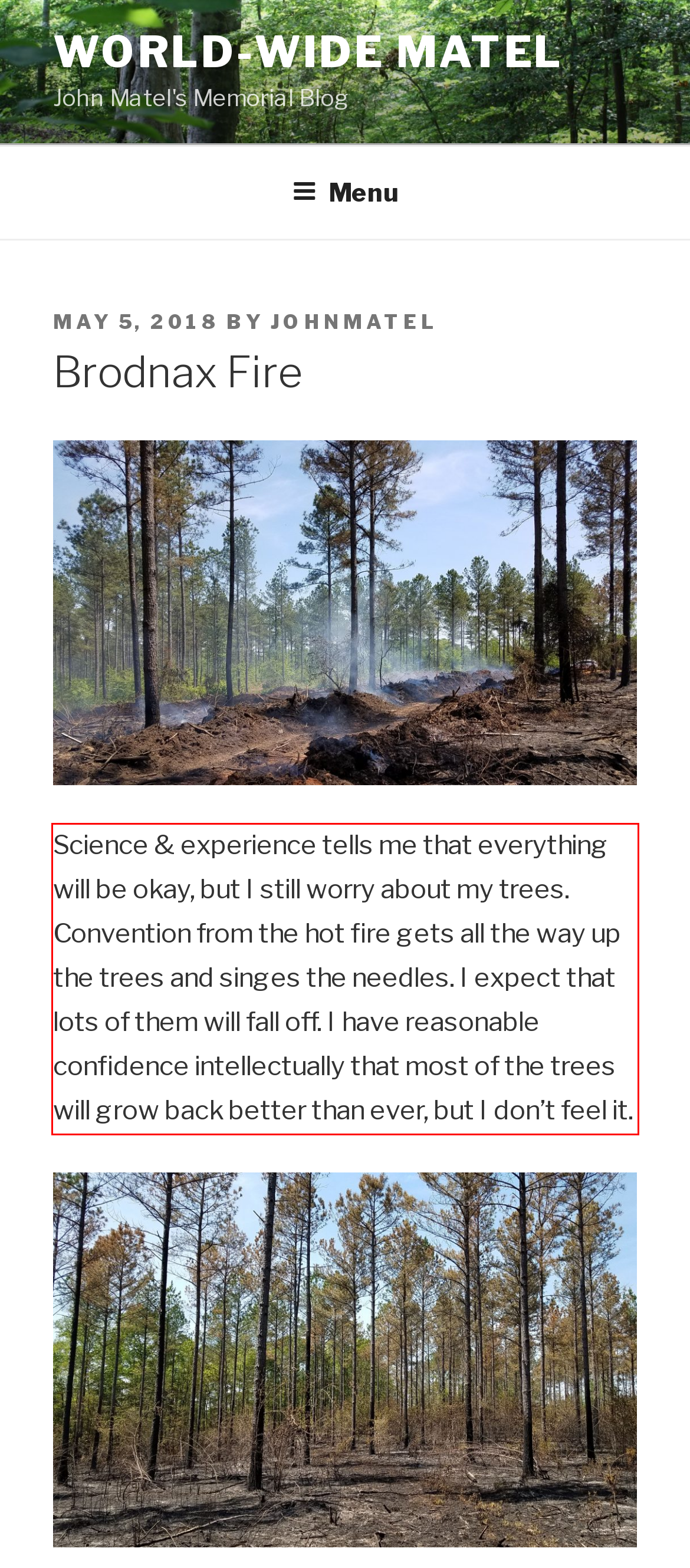Perform OCR on the text inside the red-bordered box in the provided screenshot and output the content.

Science & experience tells me that everything will be okay, but I still worry about my trees. Convention from the hot fire gets all the way up the trees and singes the needles. I expect that lots of them will fall off. I have reasonable confidence intellectually that most of the trees will grow back better than ever, but I don’t feel it.